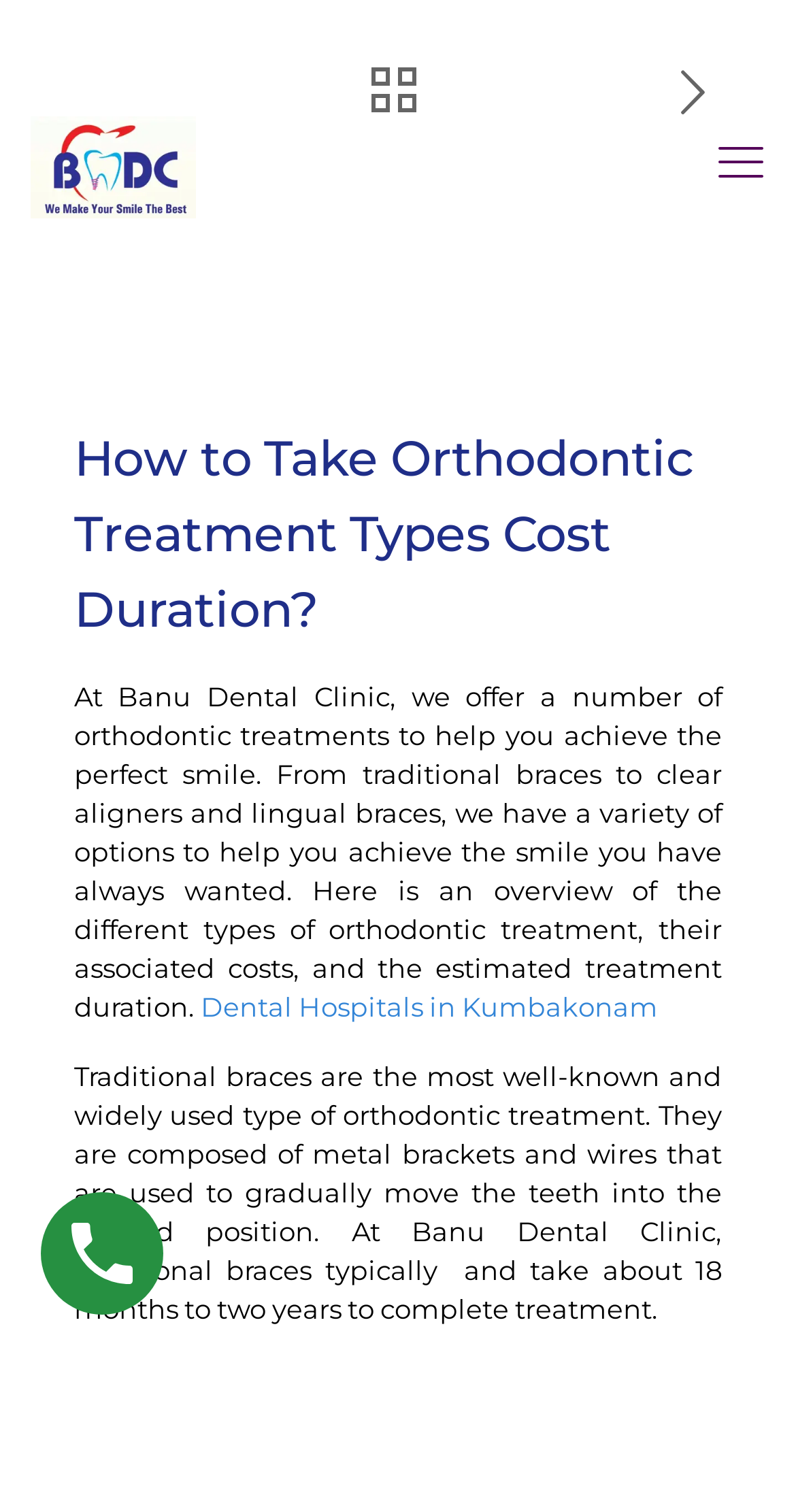Provide the bounding box coordinates of the HTML element this sentence describes: "Fall for the Book". The bounding box coordinates consist of four float numbers between 0 and 1, i.e., [left, top, right, bottom].

None